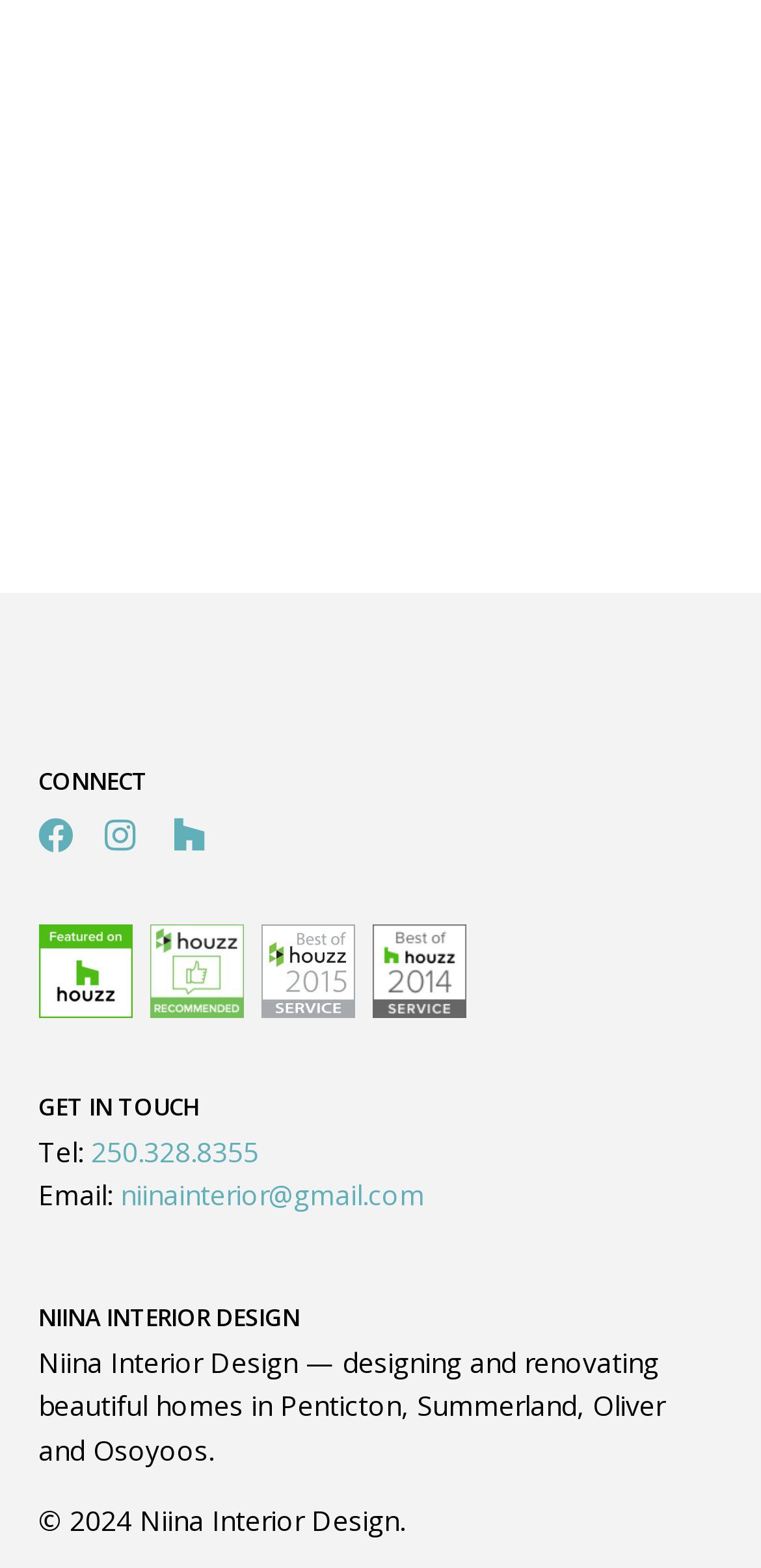What is the location of the company?
Please answer the question with a detailed and comprehensive explanation.

I found the answer by looking at the StaticText element with the text 'Niina Interior Design — designing and renovating beautiful homes in Penticton, Summerland, Oliver and Osoyoos.' which suggests that the company is located in these areas.